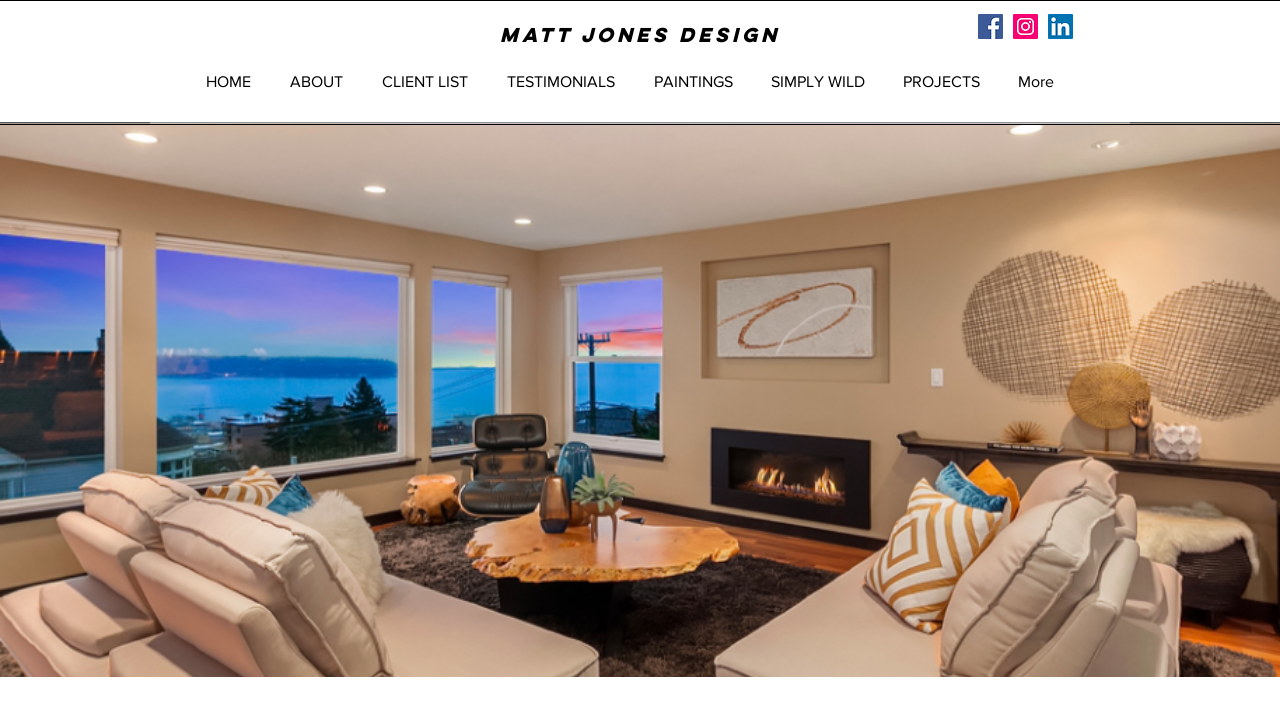Show the bounding box coordinates of the region that should be clicked to follow the instruction: "View TESTIMONIALS."

[0.38, 0.081, 0.495, 0.152]